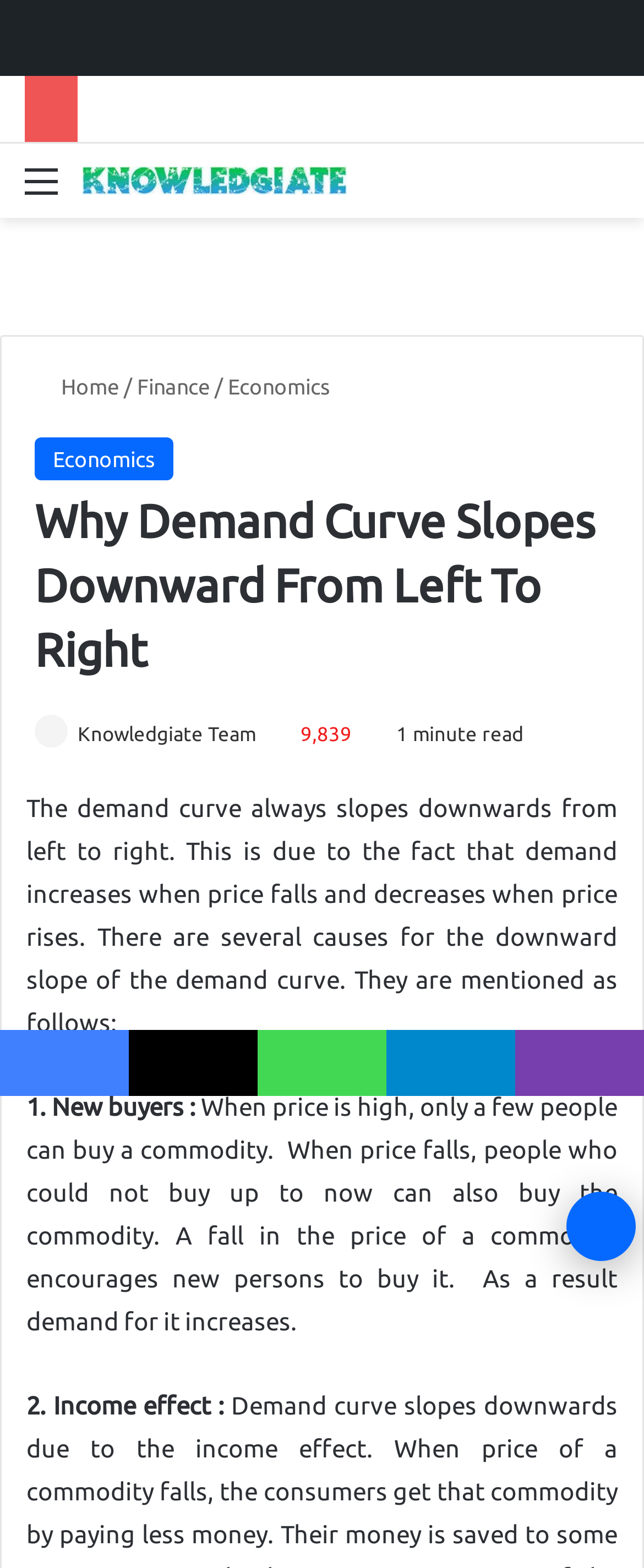Generate a thorough caption that explains the contents of the webpage.

This webpage is a blog focused on business finance and accounting, with a title "Why Demand Curve Slopes Downward From Left To Right". At the top, there is a secondary navigation menu and a link to the blog's homepage. On the top right, there is a search bar with a link to search for specific content.

Below the navigation menu, there is a header section with links to different categories, including "Home", "Finance", and "Economics". The main content of the page is an article about the demand curve, with a heading and a brief introduction. The article is divided into sections, with subheadings and paragraphs of text explaining the concept.

On the right side of the article, there is a photo of the Knowledgiate Team, along with the number of views and the reading time. At the bottom of the page, there are social media links to Facebook, WhatsApp, Telegram, and Viber. There is also a "Back to top" button on the bottom right corner of the page.

The article itself discusses the reasons why the demand curve slopes downward from left to right, including the increase in new buyers and the income effect. The text is divided into sections with clear headings and concise paragraphs, making it easy to read and understand.